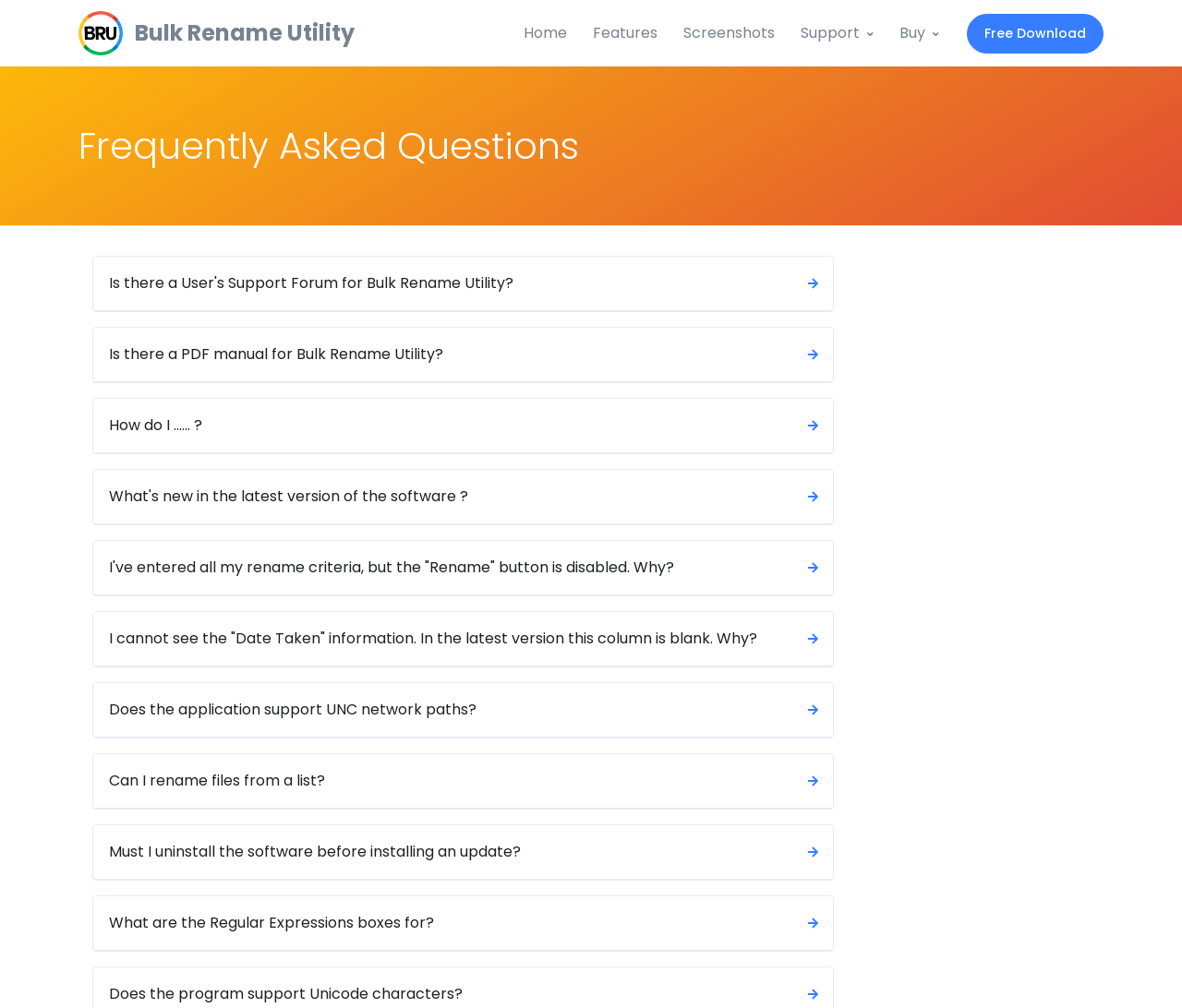Identify the bounding box coordinates for the UI element described as: "How do I ...... ?".

[0.079, 0.396, 0.704, 0.449]